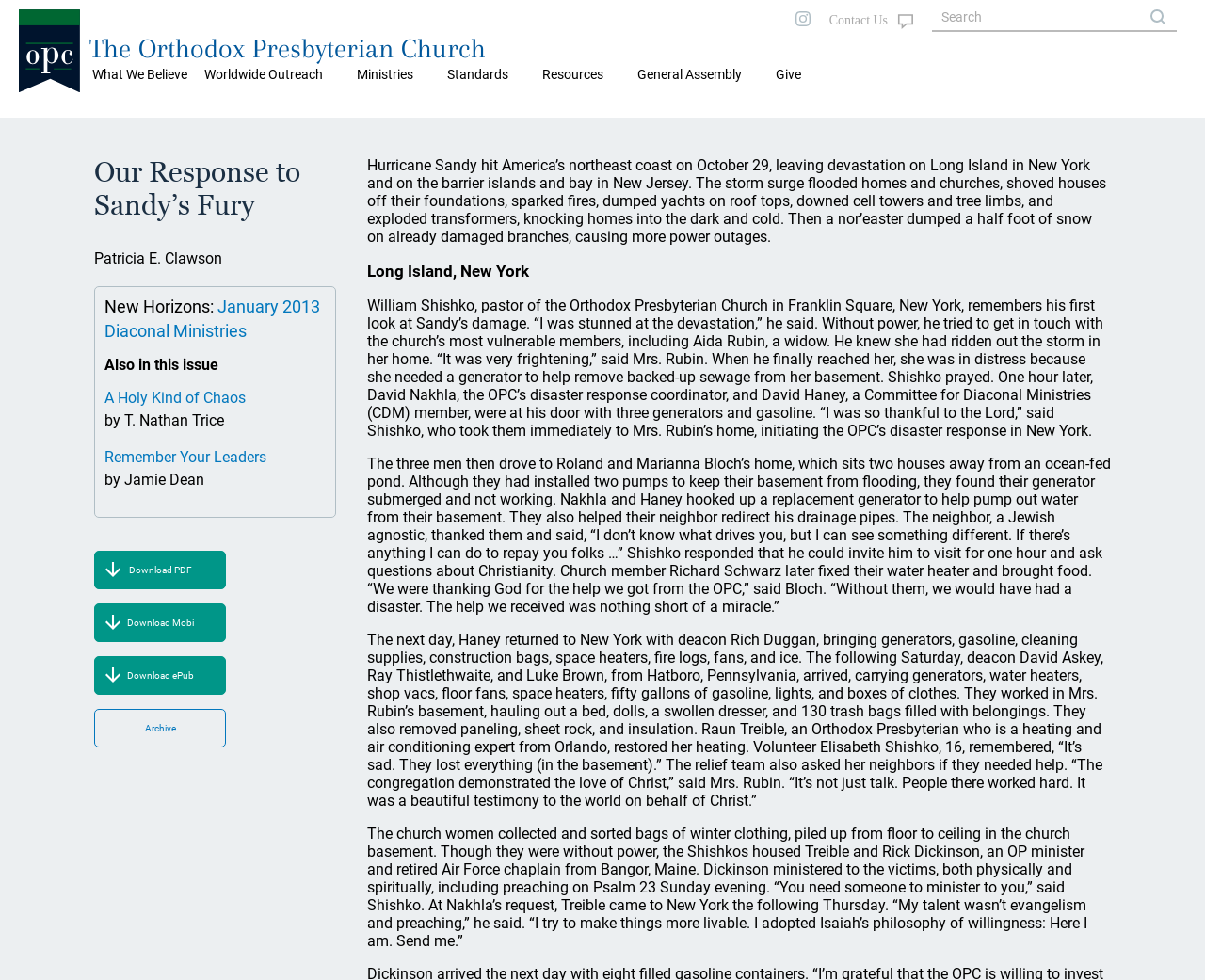Select the bounding box coordinates of the element I need to click to carry out the following instruction: "Click on 'Download PDF'".

[0.078, 0.562, 0.188, 0.601]